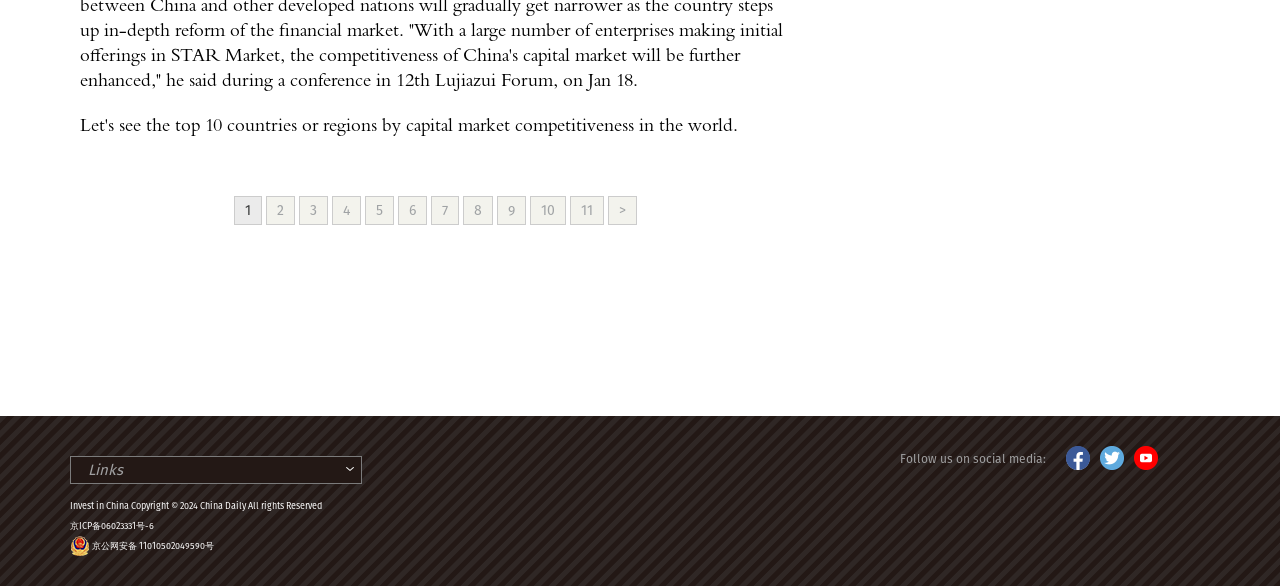What is the type of the last link in the top row?
Based on the image, provide a one-word or brief-phrase response.

>